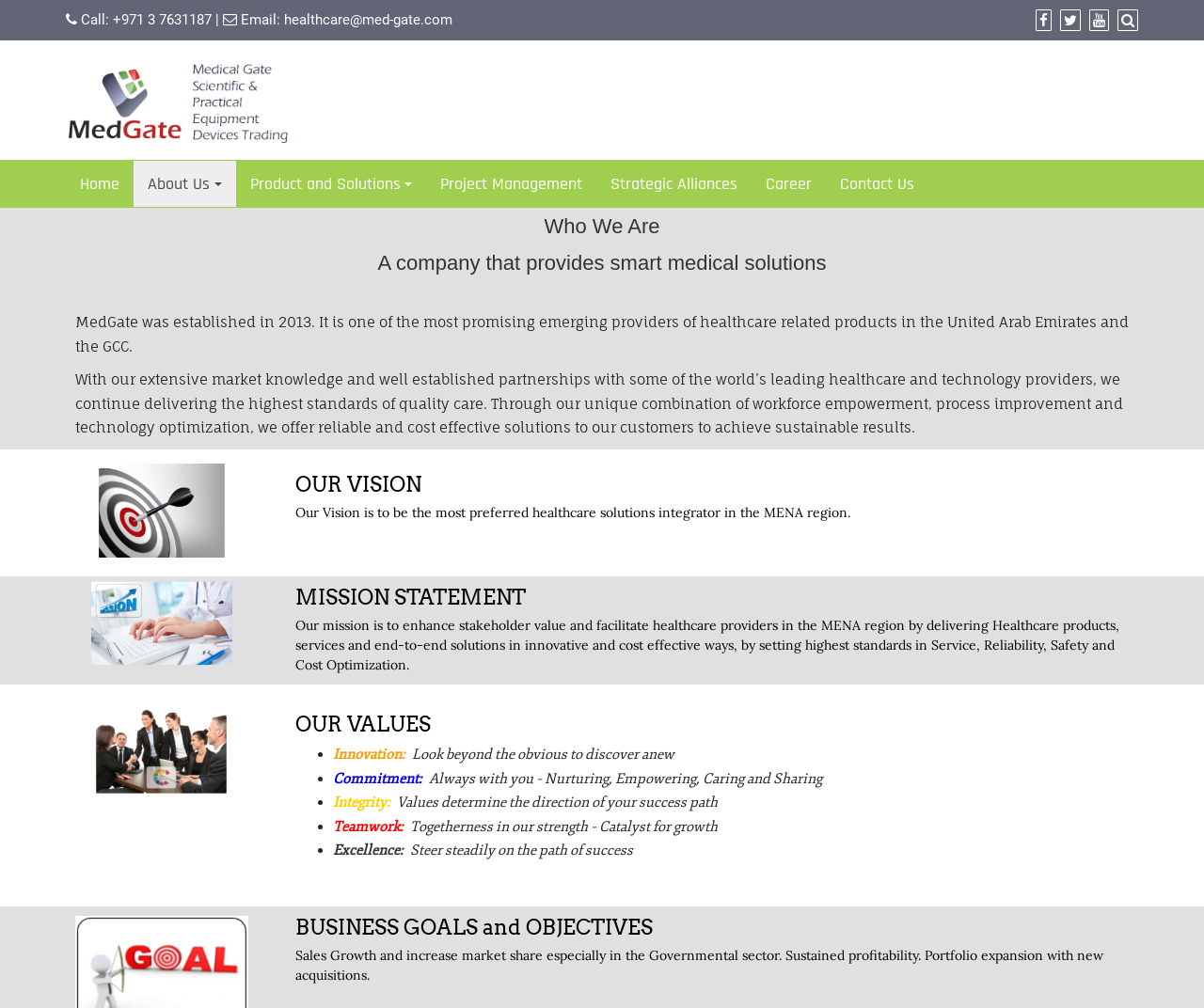Identify and provide the bounding box coordinates of the UI element described: "healthcare@med-gate.com". The coordinates should be formatted as [left, top, right, bottom], with each number being a float between 0 and 1.

[0.236, 0.011, 0.376, 0.028]